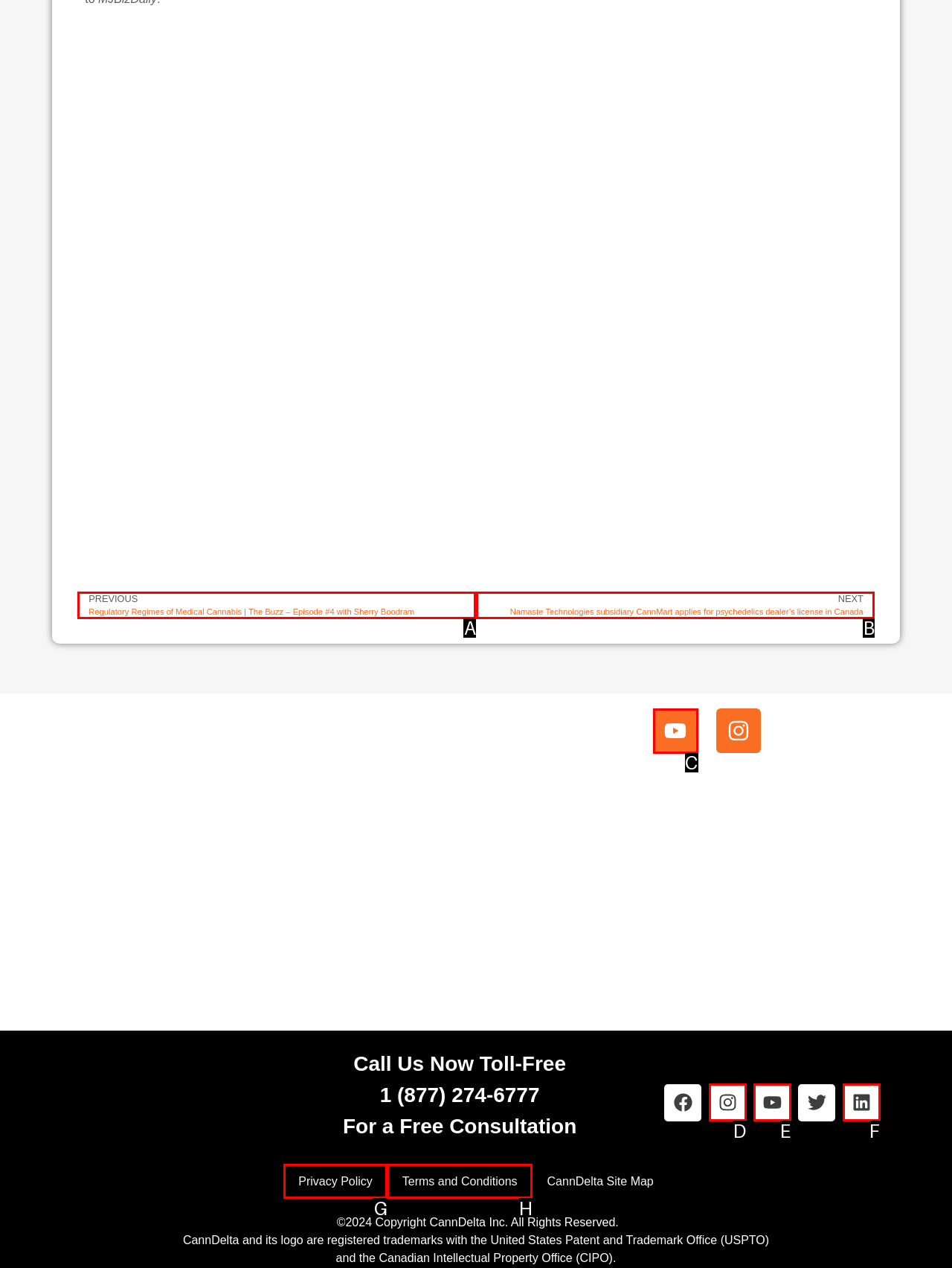Identify which HTML element matches the description: Privacy Policy. Answer with the correct option's letter.

G